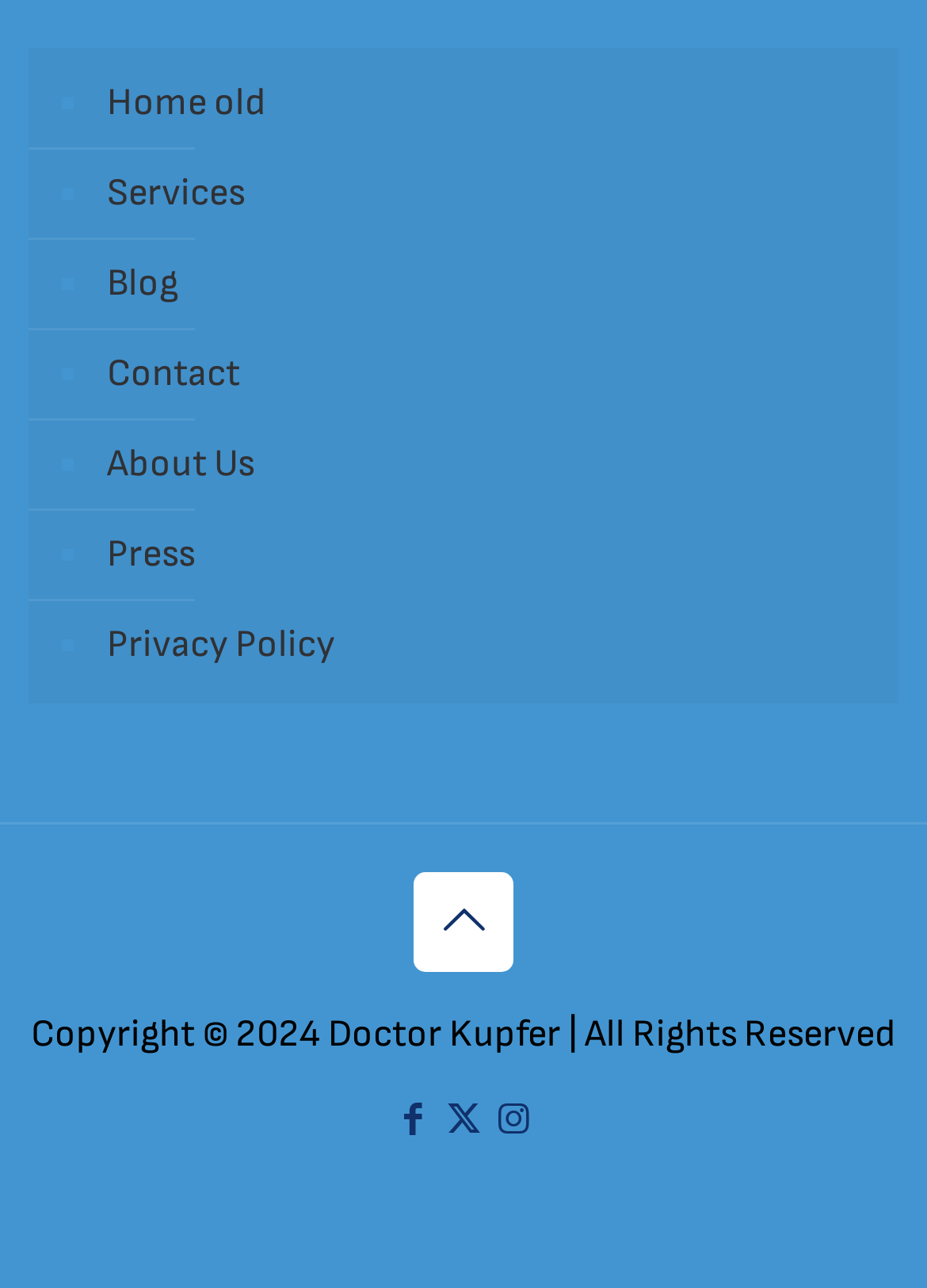Please indicate the bounding box coordinates of the element's region to be clicked to achieve the instruction: "go to home page". Provide the coordinates as four float numbers between 0 and 1, i.e., [left, top, right, bottom].

[0.108, 0.045, 0.944, 0.116]